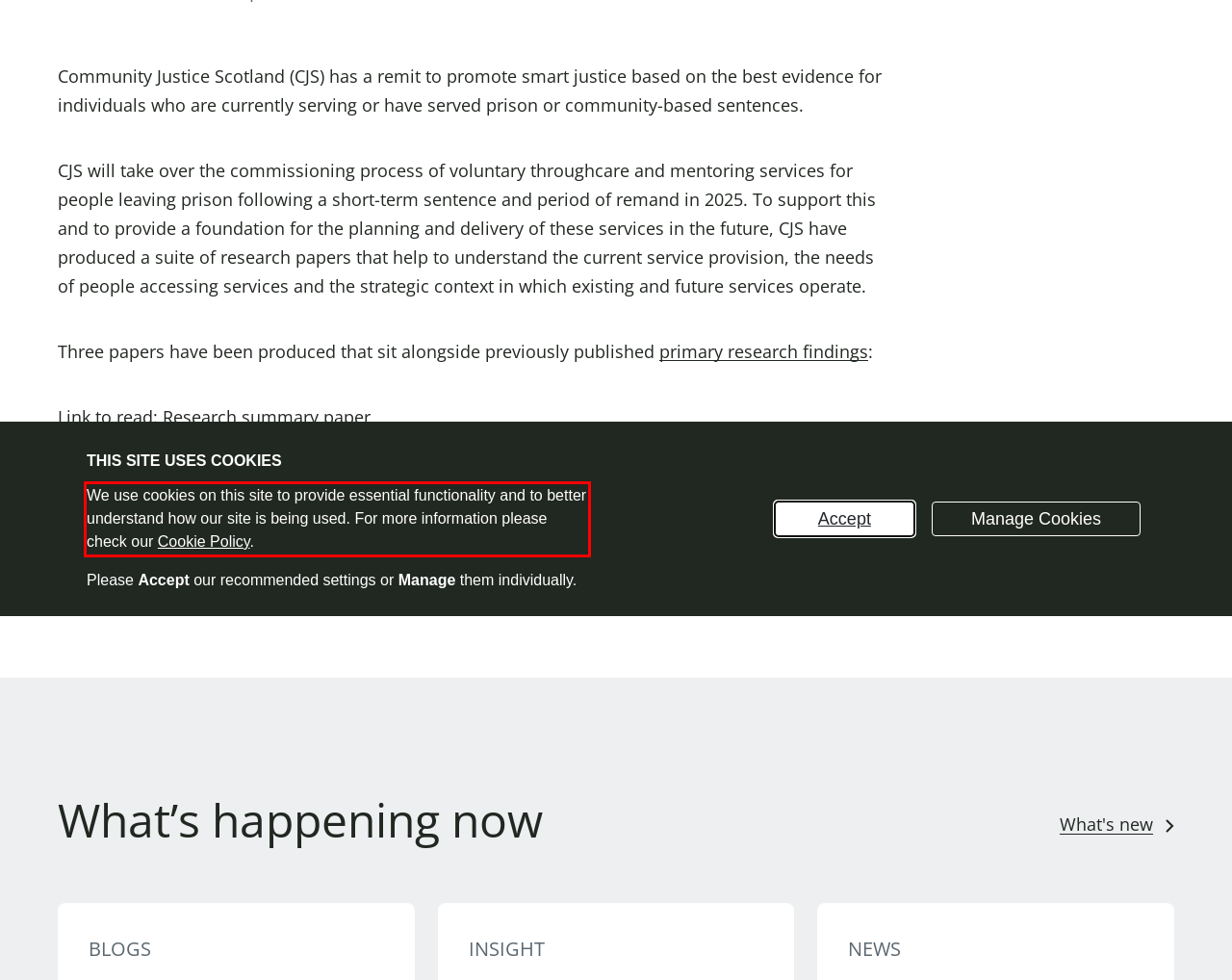You are provided with a webpage screenshot that includes a red rectangle bounding box. Extract the text content from within the bounding box using OCR.

We use cookies on this site to provide essential functionality and to better understand how our site is being used. For more information please check our Cookie Policy.